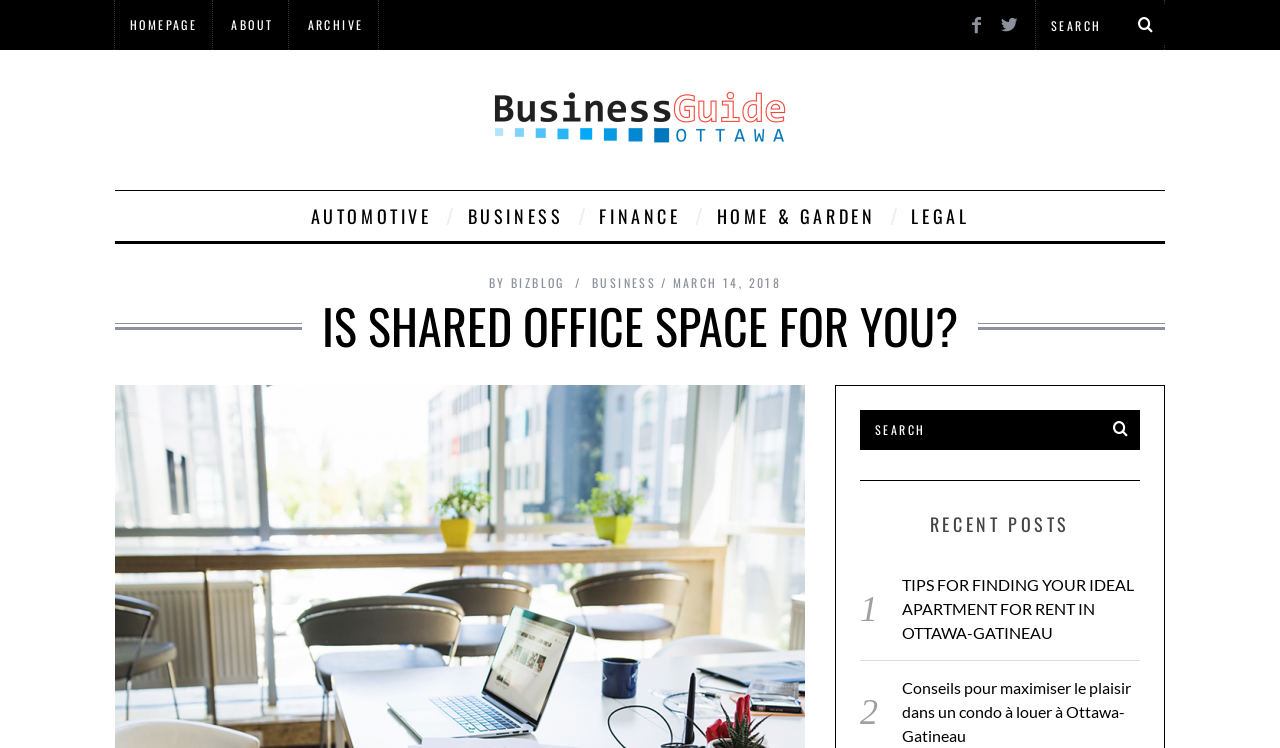What is the date of the post? Using the information from the screenshot, answer with a single word or phrase.

MARCH 14, 2018